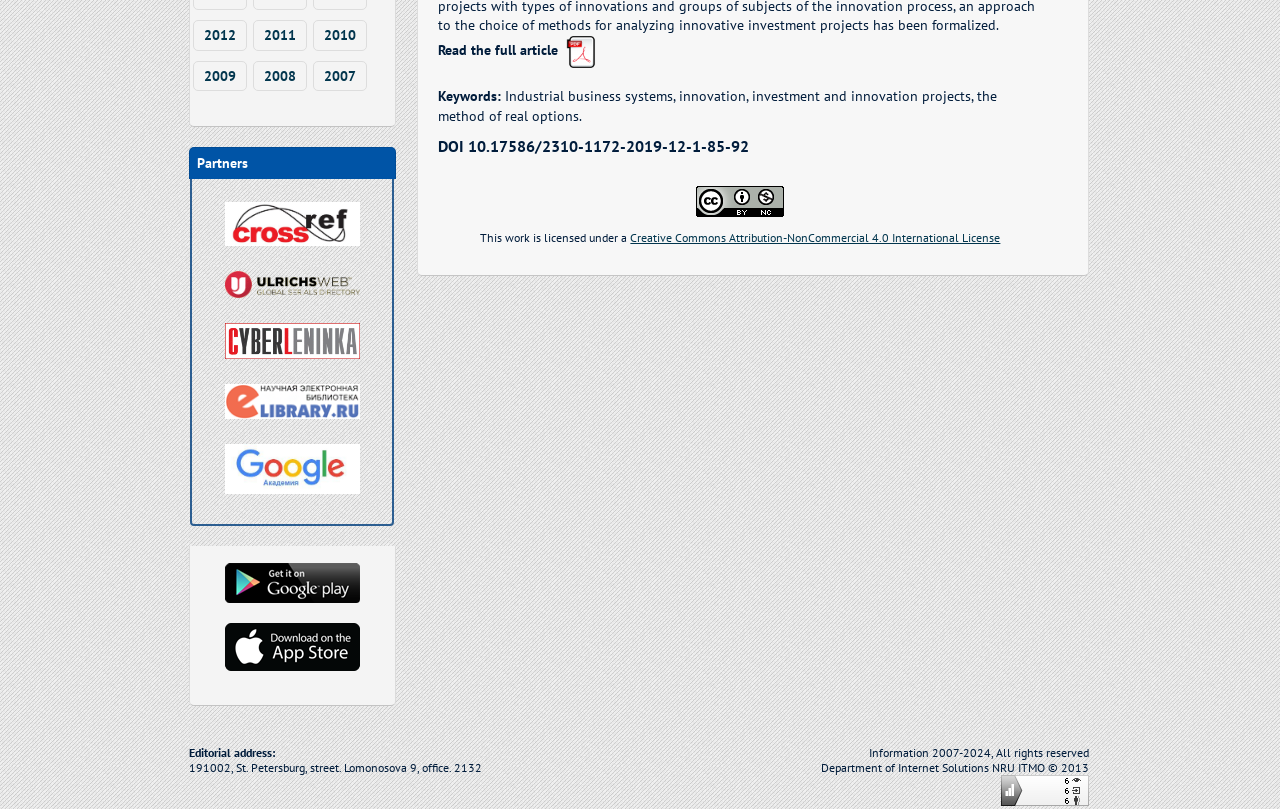Determine the bounding box coordinates of the UI element described below. Use the format (top-left x, top-left y, bottom-right x, bottom-right y) with floating point numbers between 0 and 1: 2012

[0.151, 0.024, 0.193, 0.062]